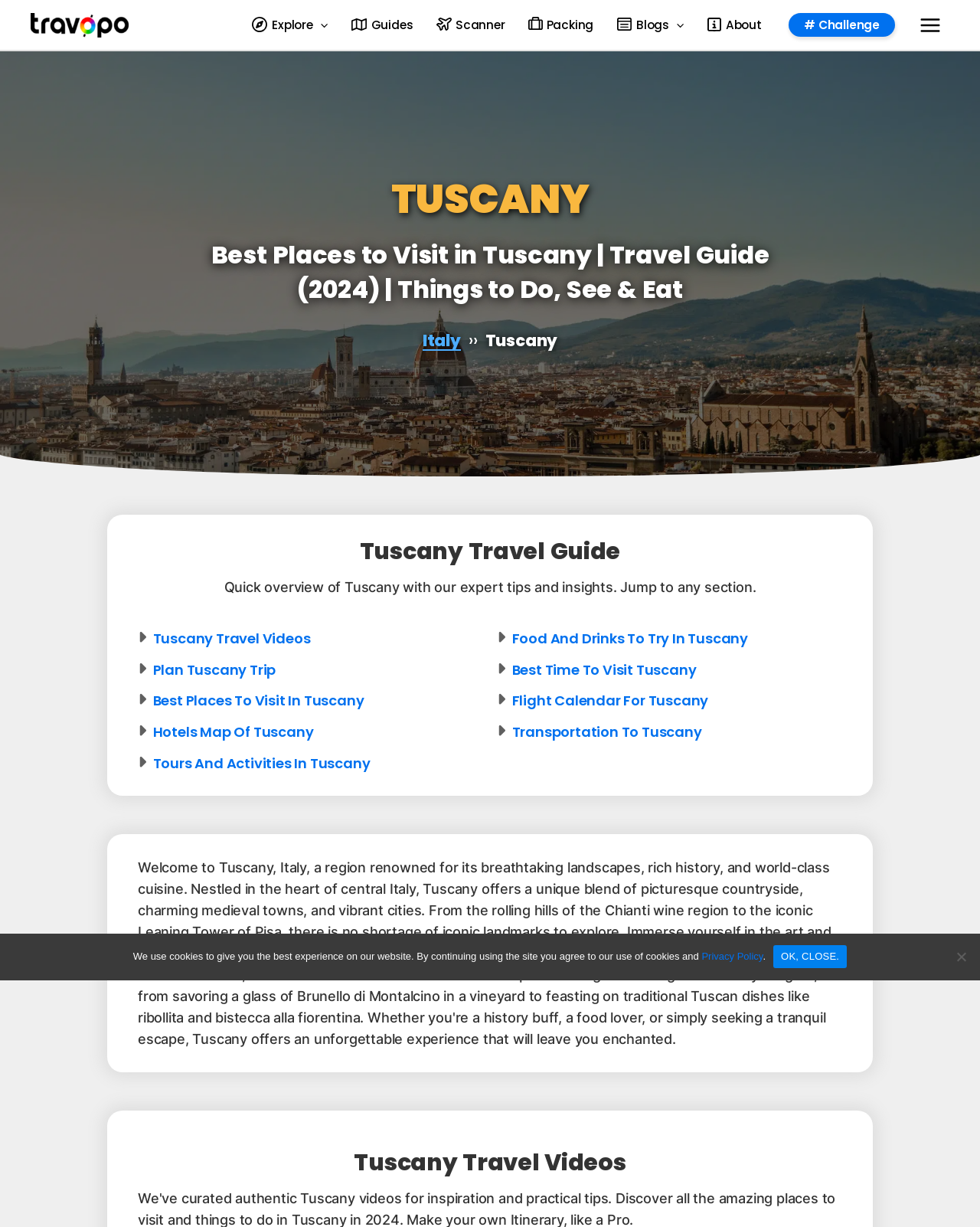Locate the bounding box coordinates of the area to click to fulfill this instruction: "Visit the About Us page". The bounding box should be presented as four float numbers between 0 and 1, in the order [left, top, right, bottom].

None